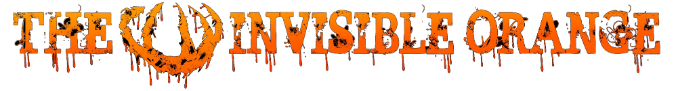What is the purpose of the platform?
Give a comprehensive and detailed explanation for the question.

The purpose of the platform is to promote unique soundscapes because the caption suggests that the platform is committed to promoting immersive musical experiences that transport listeners on a captivating auditory journey, which implies that the platform's goal is to showcase and promote unique and captivating music.